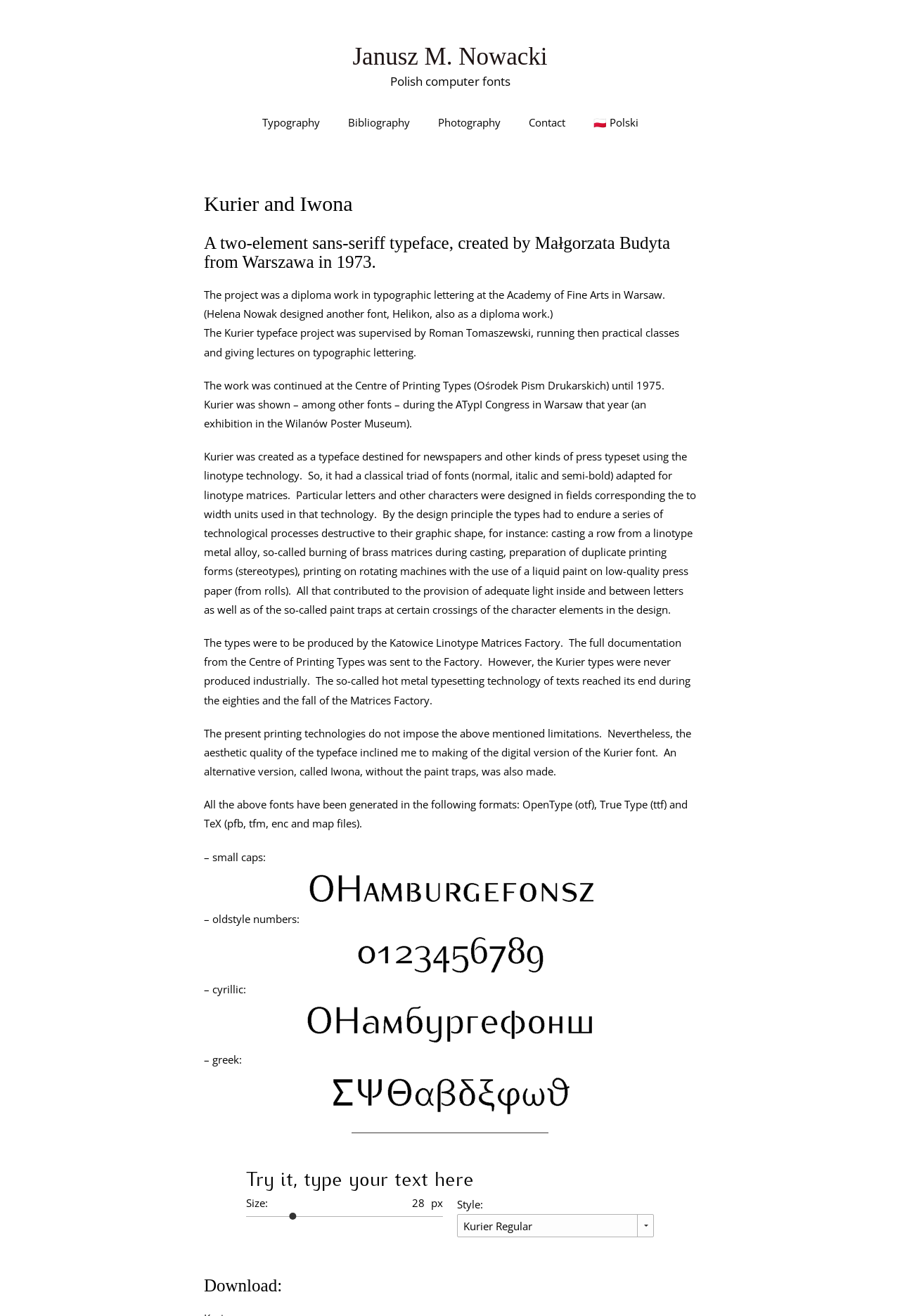Identify the bounding box coordinates for the region to click in order to carry out this instruction: "Type in the text field". Provide the coordinates using four float numbers between 0 and 1, formatted as [left, top, right, bottom].

[0.273, 0.885, 0.527, 0.906]